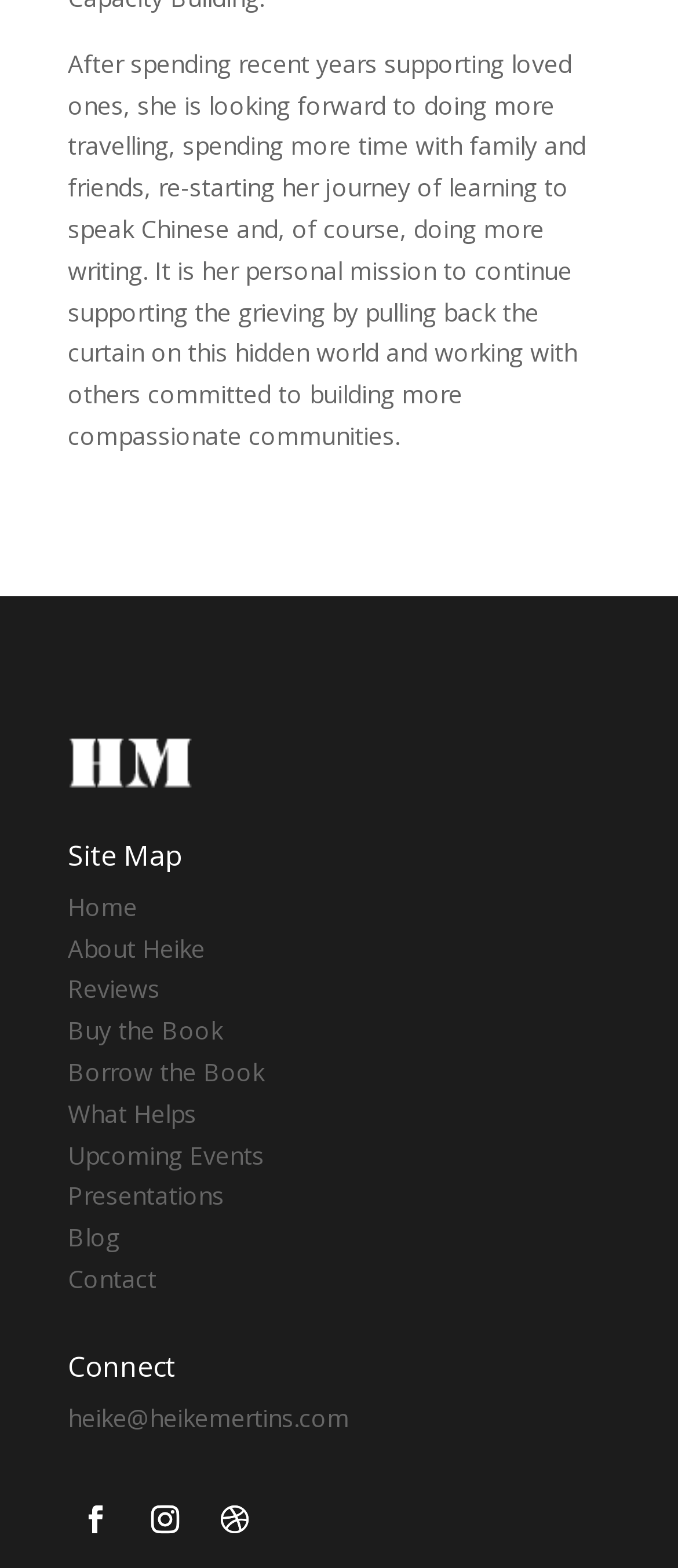Determine the bounding box coordinates of the clickable region to execute the instruction: "view blog". The coordinates should be four float numbers between 0 and 1, denoted as [left, top, right, bottom].

[0.1, 0.778, 0.177, 0.8]